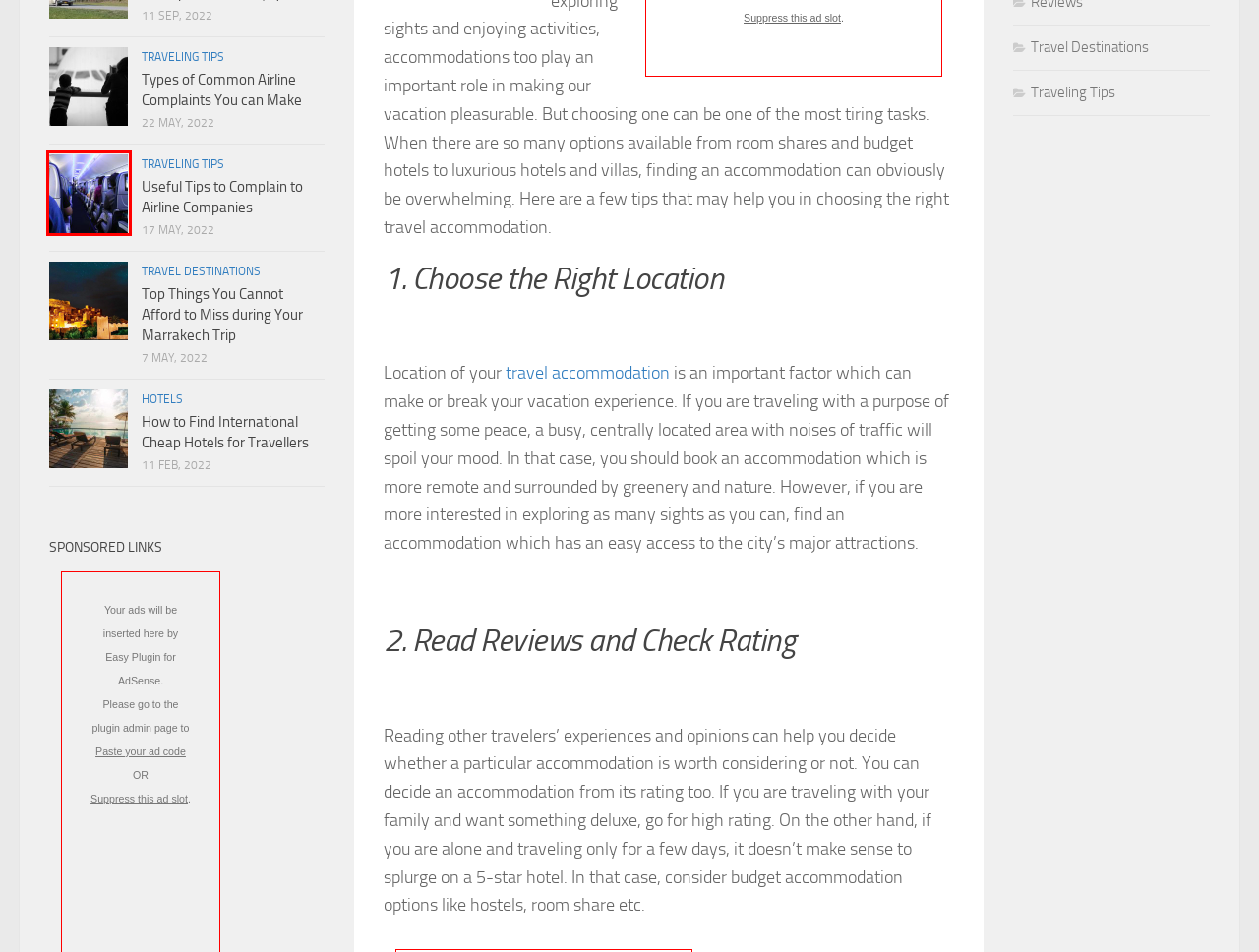You have a screenshot showing a webpage with a red bounding box highlighting an element. Choose the webpage description that best fits the new webpage after clicking the highlighted element. The descriptions are:
A. privacy policy | Hotels Direct Buy
B. Top Things You Cannot Afford to Miss during Your Marrakech Trip | Hotels Direct Buy
C. 4 Excellent Tips to Make Your RV Trip the Most Enjoyable | Hotels Direct Buy
D. Types of Common Airline Complaints You can Make | Hotels Direct Buy
E. How to Find International Cheap Hotels for Travellers | Hotels Direct Buy
F. Restaurants Archives | Hotels Direct Buy
G. Useful Tips to Complain to Airline Companies | Hotels Direct Buy
H. Traveling Tips Archives | Hotels Direct Buy

G